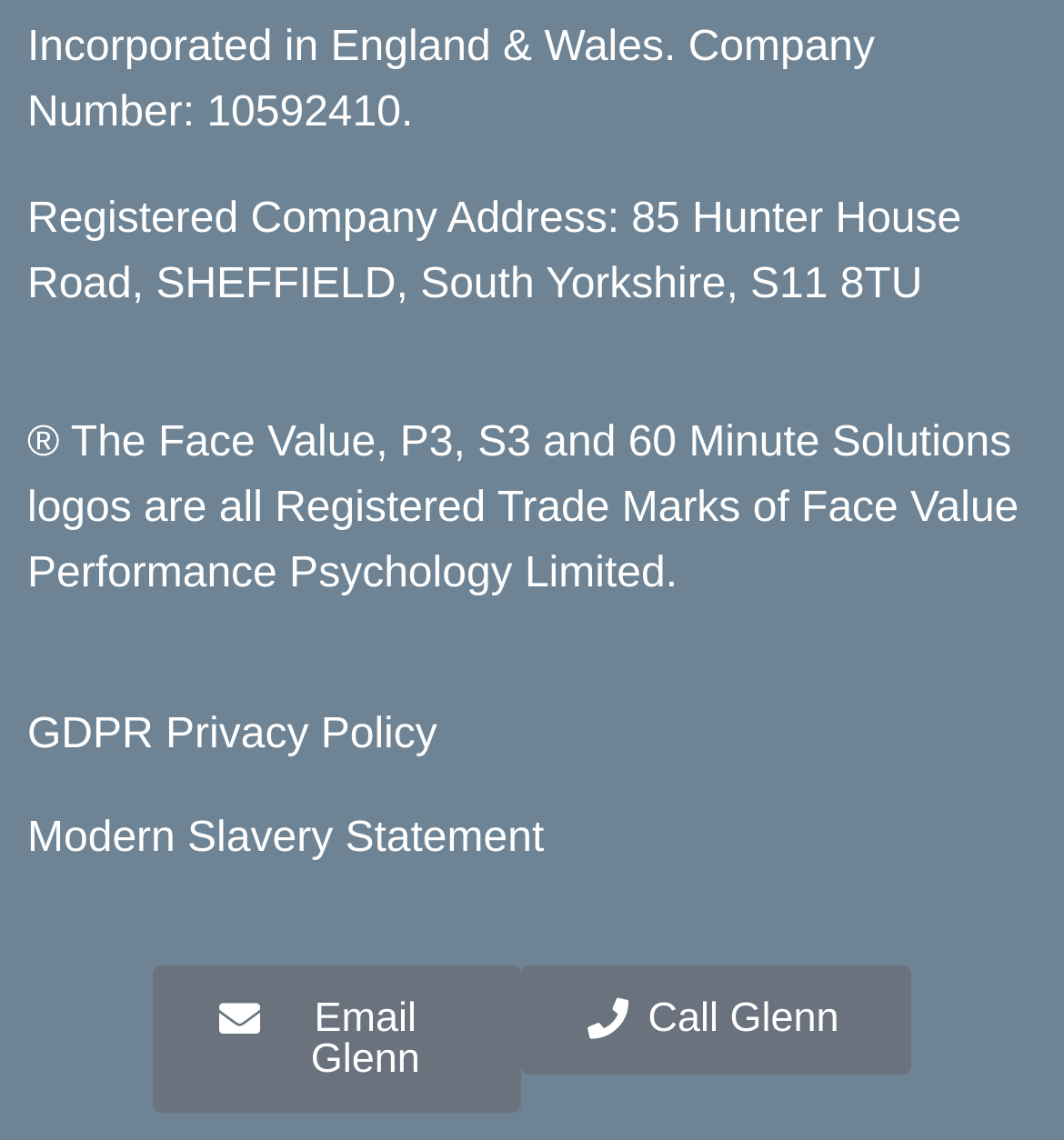Identify the bounding box of the HTML element described here: "Call Glenn". Provide the coordinates as four float numbers between 0 and 1: [left, top, right, bottom].

[0.491, 0.848, 0.855, 0.943]